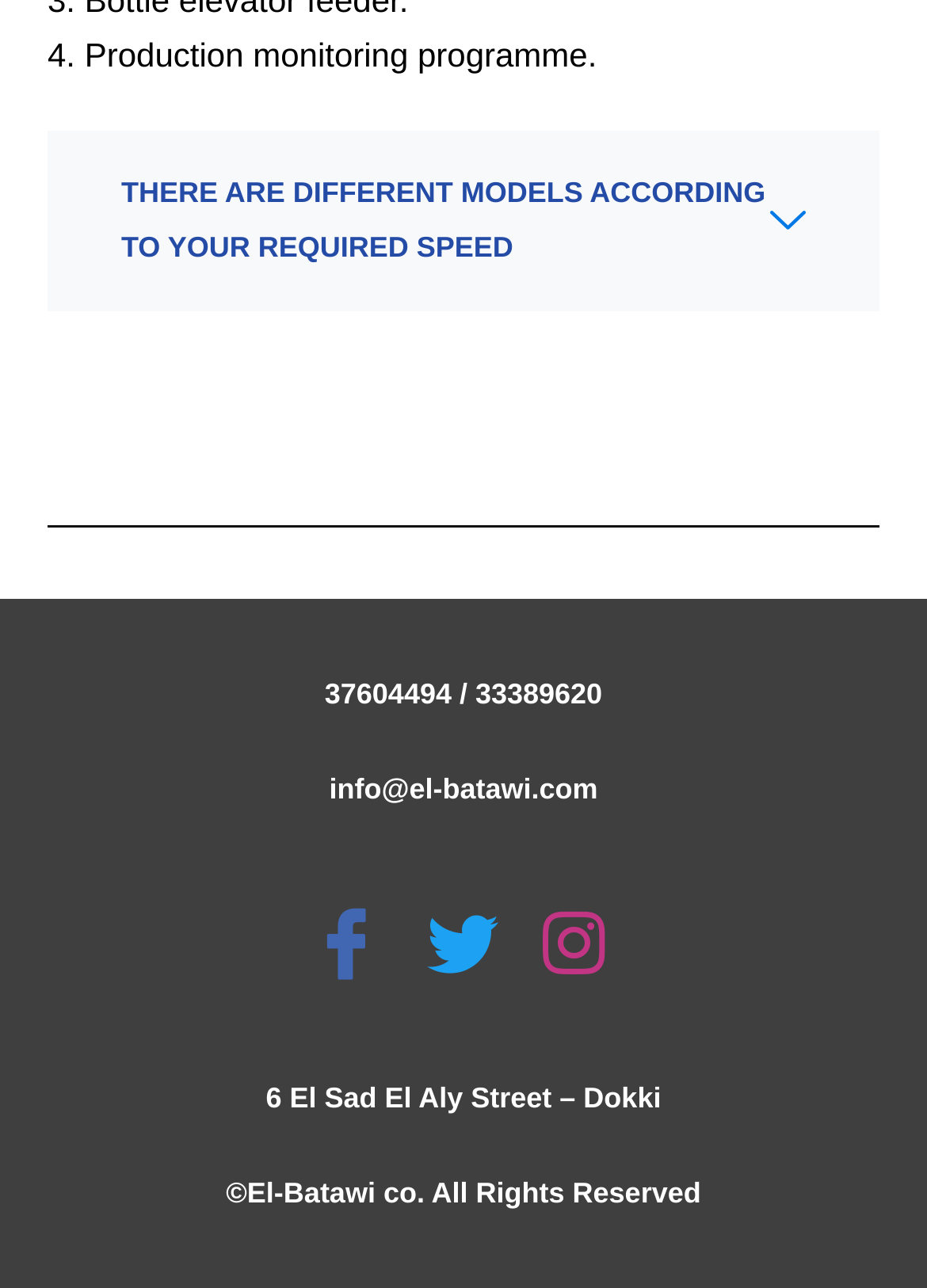Use a single word or phrase to answer the following:
How many social media links are there?

3